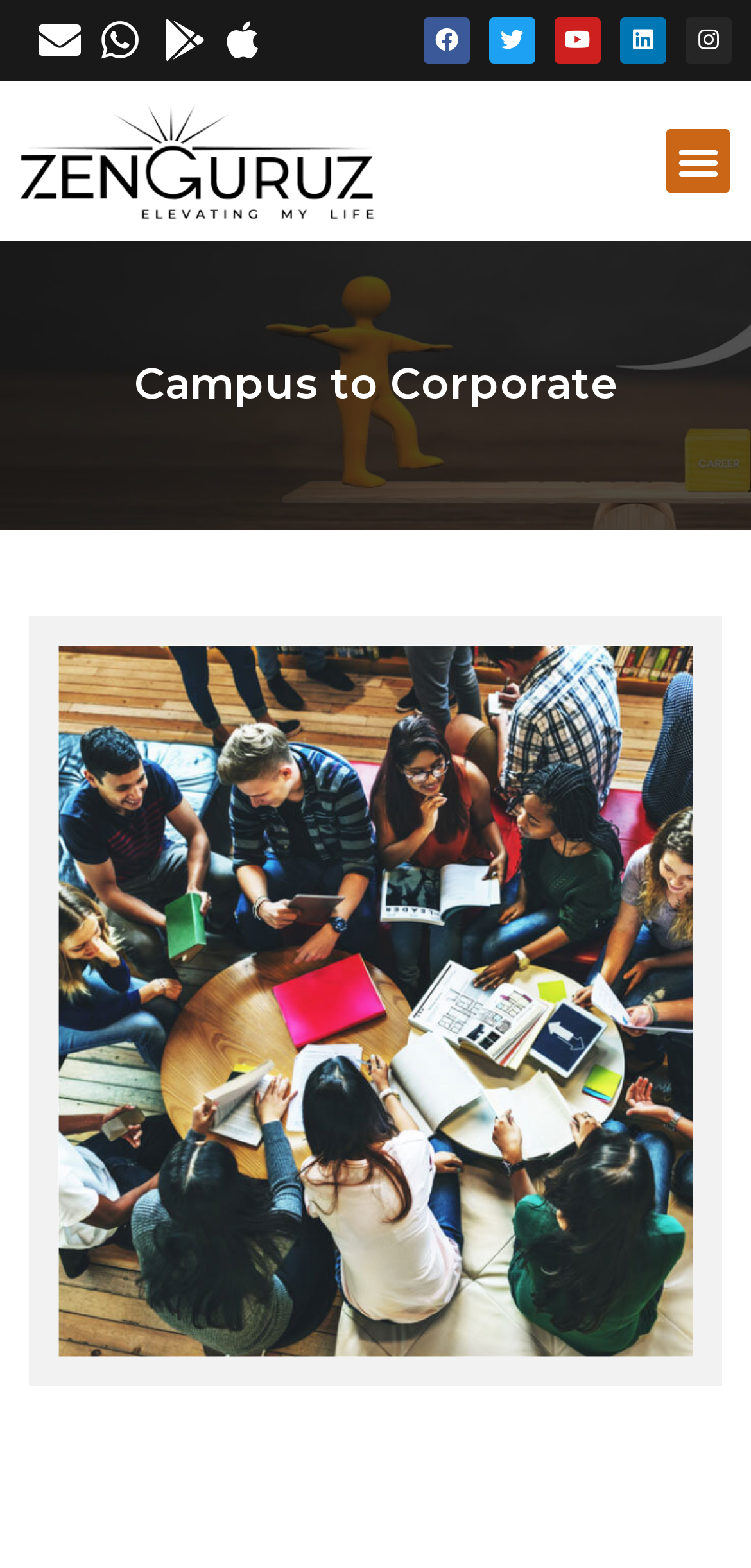Please find the bounding box coordinates in the format (top-left x, top-left y, bottom-right x, bottom-right y) for the given element description. Ensure the coordinates are floating point numbers between 0 and 1. Description: Youtube

[0.738, 0.011, 0.8, 0.041]